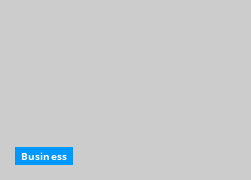What is the purpose of the button?
Examine the image closely and answer the question with as much detail as possible.

The button is likely intended to direct users to content related to business topics or articles, as it is labeled 'Business' and appears to be a clickable element.